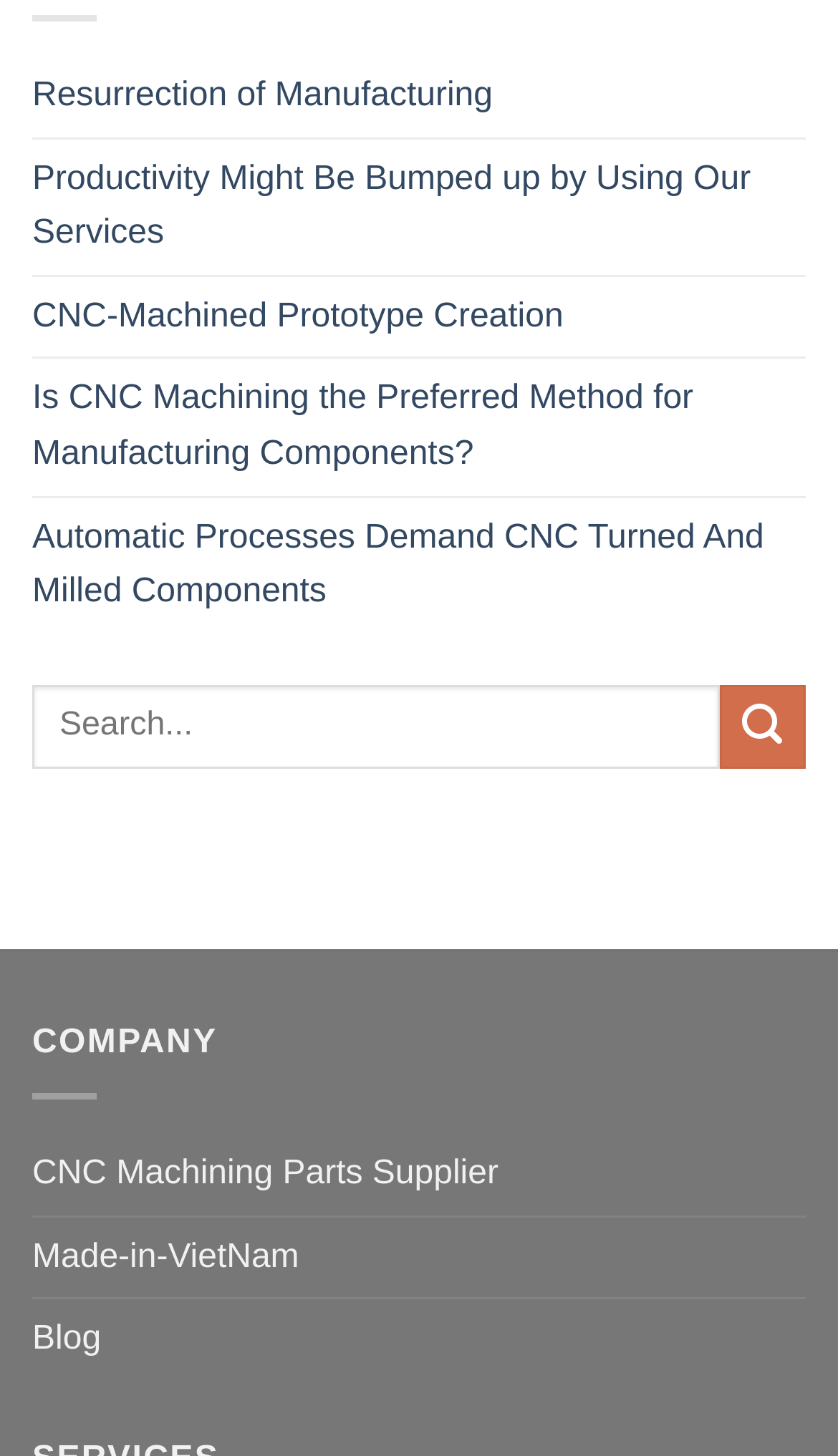Could you specify the bounding box coordinates for the clickable section to complete the following instruction: "Visit the company blog"?

[0.038, 0.893, 0.121, 0.948]